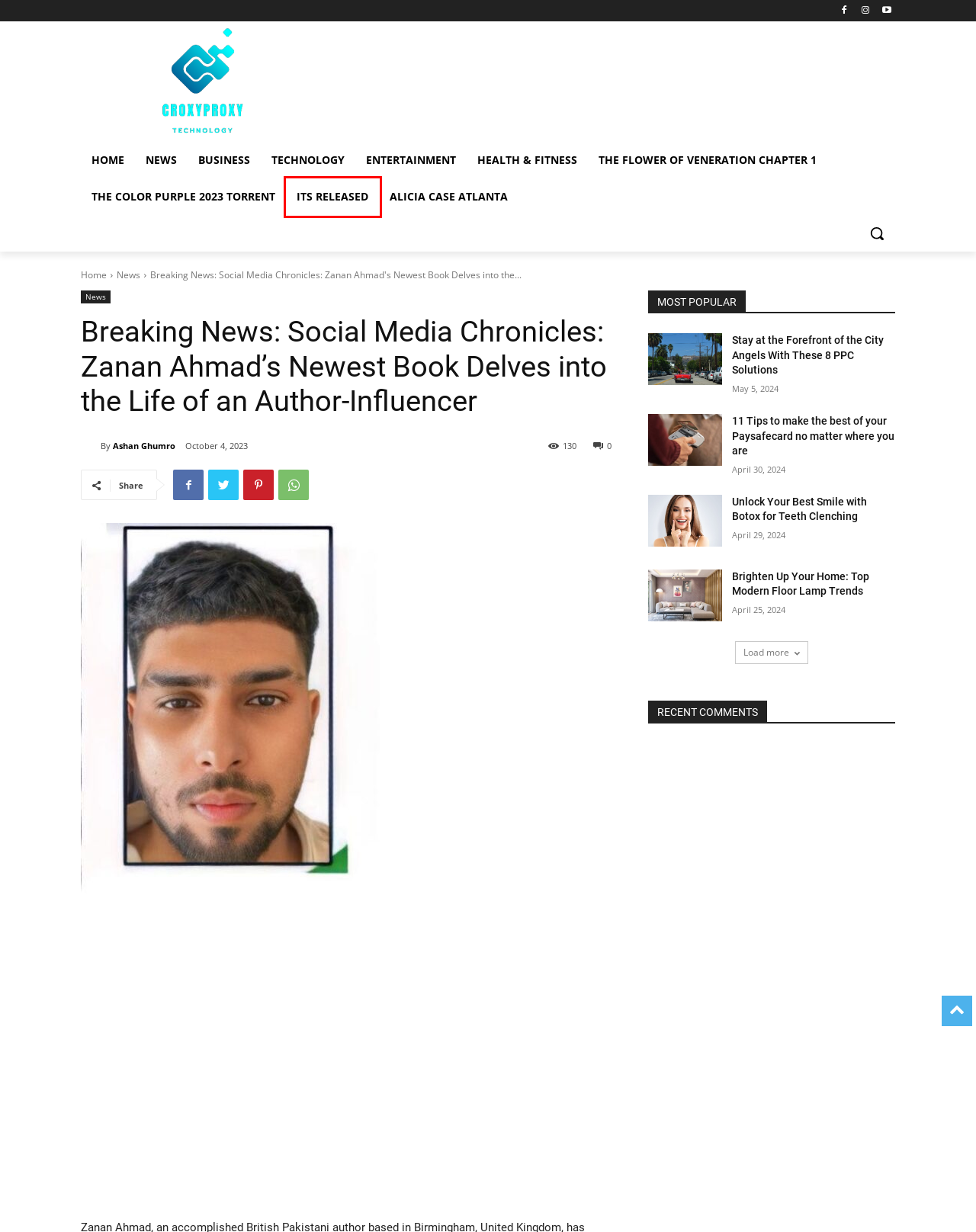You are provided with a screenshot of a webpage that includes a red rectangle bounding box. Please choose the most appropriate webpage description that matches the new webpage after clicking the element within the red bounding box. Here are the candidates:
A. Brighten Up Your Home: Top Modern Floor Lamp Trends - Croxy Proxy
B. the color purple 2023 torrent - Its Released
C. Its Released -What are popular trends right now?
D. Home Technology - aliciacaseatlanta
E. Ashan Ghumro, Author at Croxy Proxy
F. HEALTH & FITNESS Archives - Croxy Proxy
G. 11 Tips to make the best of your Paysafecard no matter where you are - Croxy Proxy
H. Stay at the Forefront of the City Angels With These 8 PPC Solutions - Croxy Proxy

C